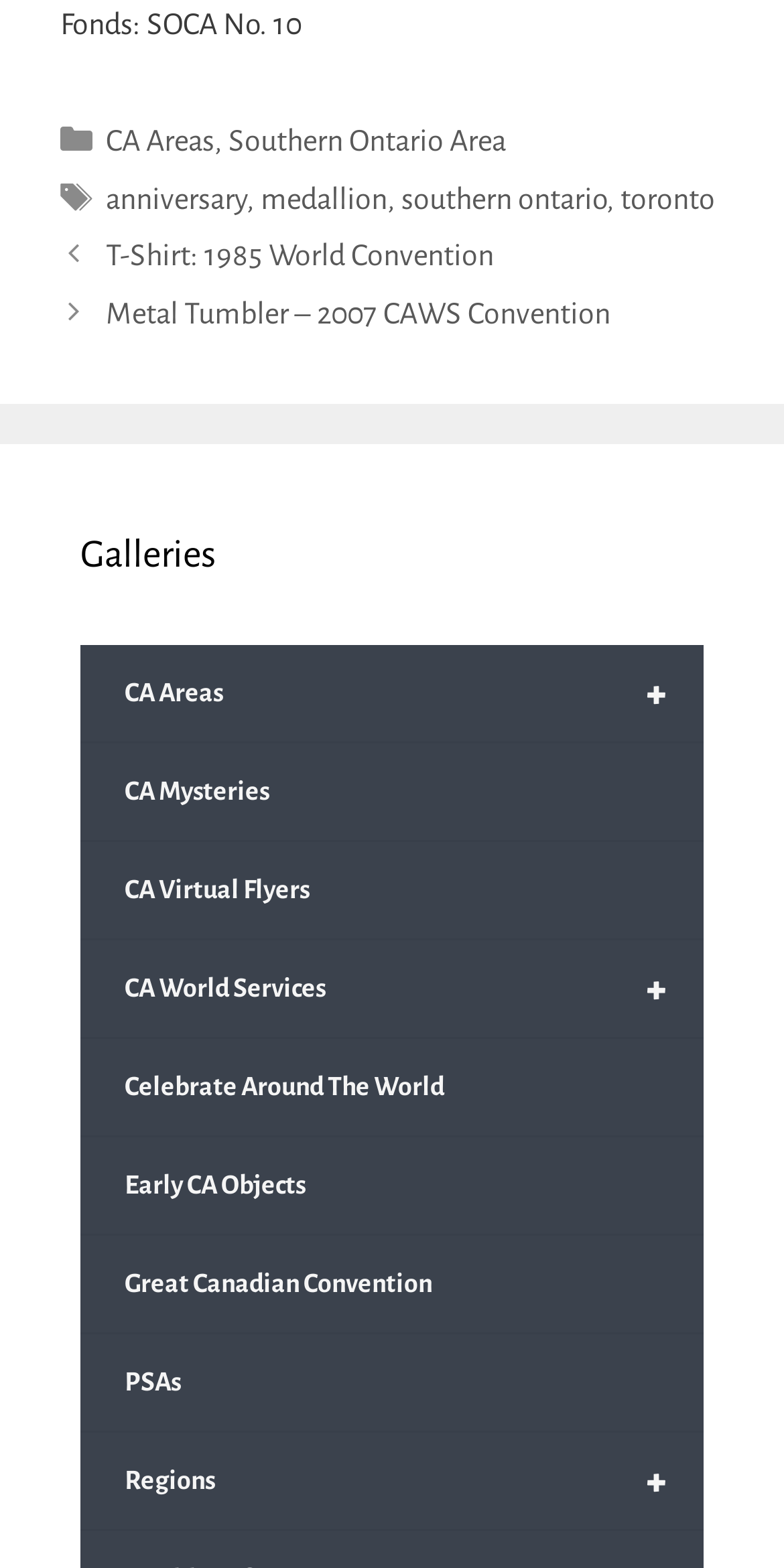Using the provided element description: "Early CA Objects", identify the bounding box coordinates. The coordinates should be four floats between 0 and 1 in the order [left, top, right, bottom].

[0.103, 0.725, 0.897, 0.788]